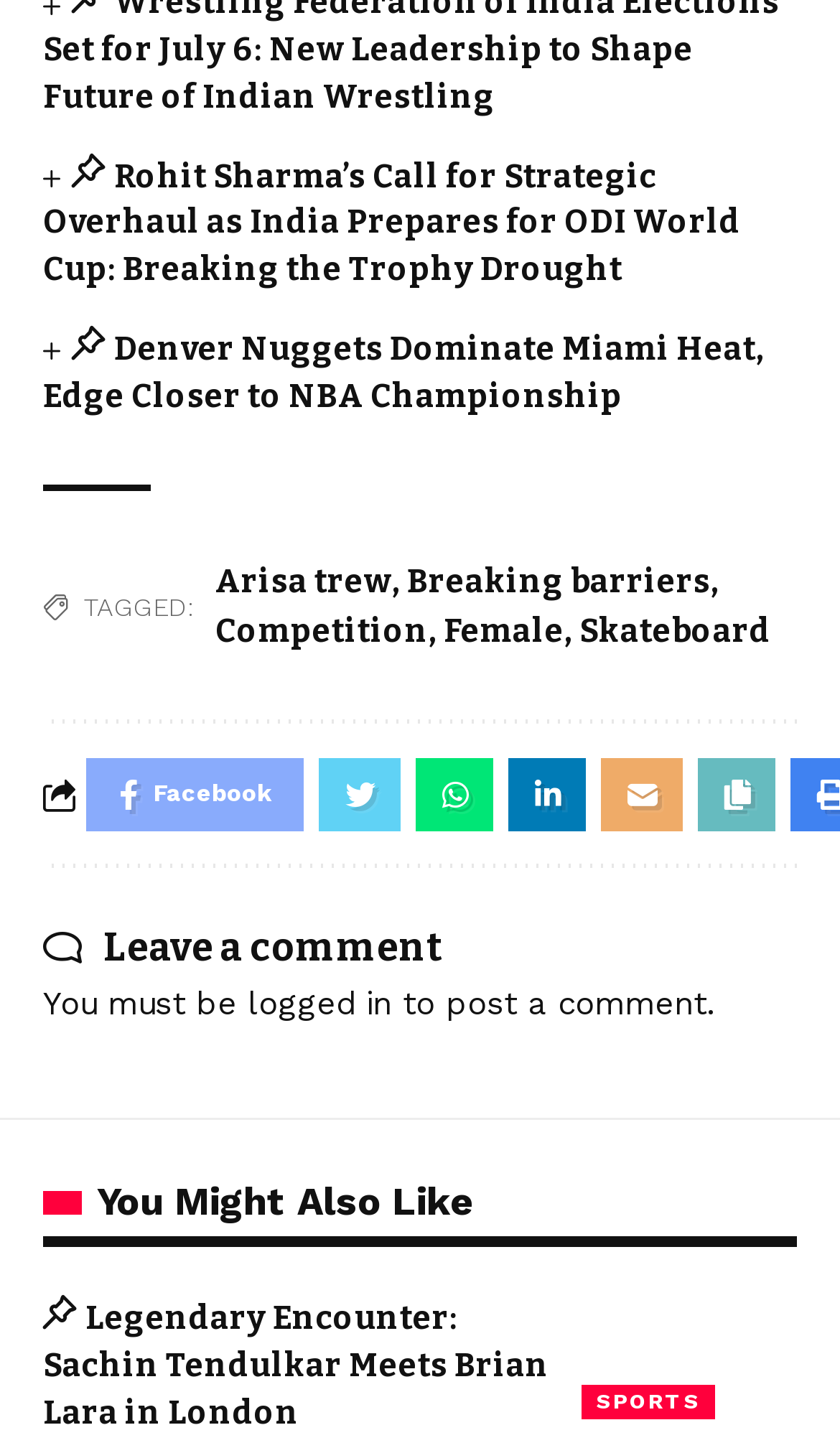What is required to post a comment?
Offer a detailed and exhaustive answer to the question.

According to the text 'You must be logged in to post a comment.', it is required to be logged in to post a comment.